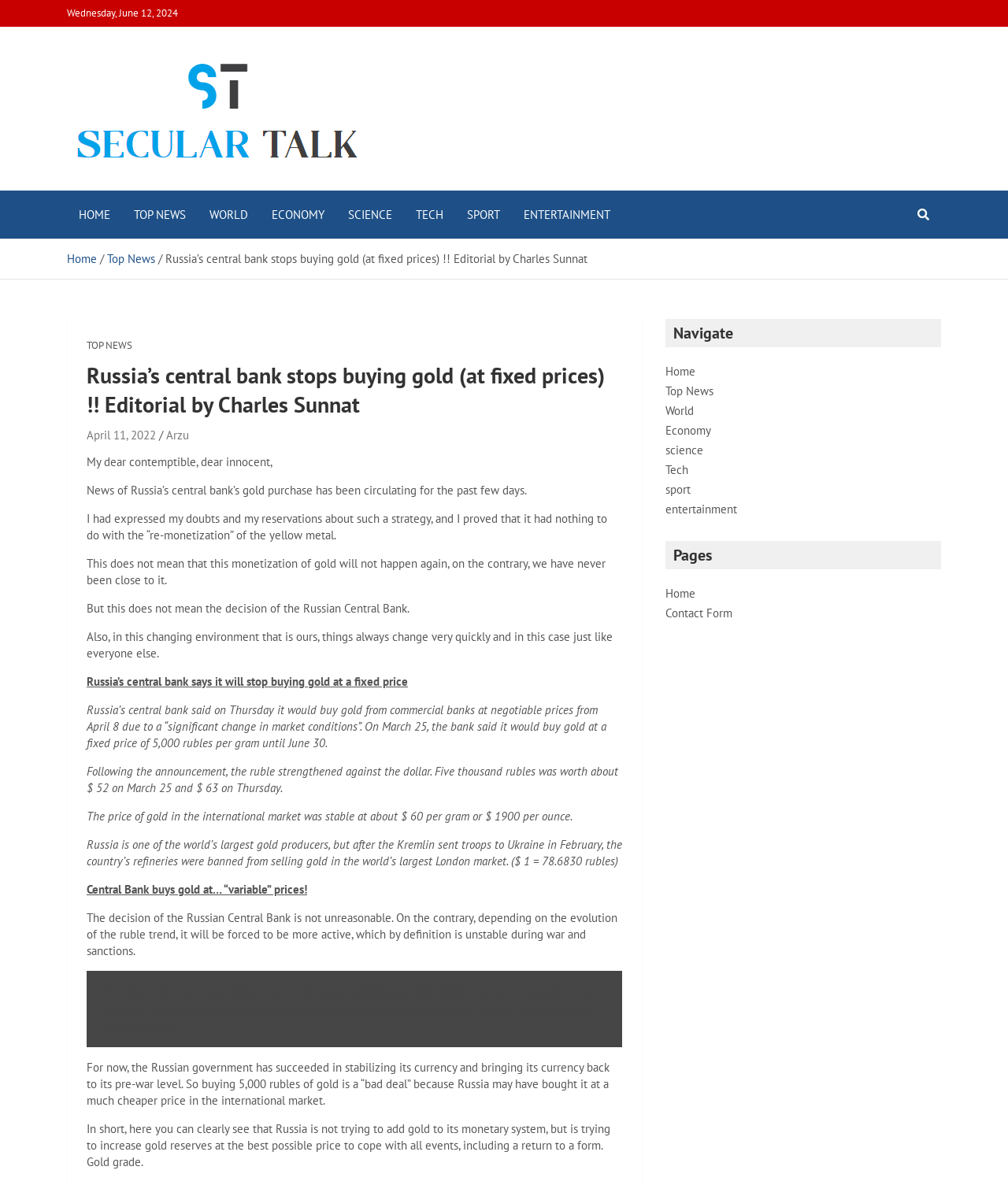Elaborate on the webpage's design and content in a detailed caption.

This webpage appears to be a news article or editorial about Russia's central bank stopping its gold purchases at fixed prices. At the top of the page, there is a date "Wednesday, June 12, 2024" and a link to "Secular Talk" with an accompanying image. Below this, there is a heading "Secular Talk" and a brief description of the website.

The main content of the page is divided into sections. The first section has a heading "Russia's central bank stops buying gold (at fixed prices)!! Editorial by Charles Sunnat" and is followed by a series of paragraphs discussing the Russian central bank's decision to stop buying gold at a fixed price. The text explains the reasons behind this decision and its implications for the Russian economy.

To the top left of the page, there is a navigation menu with links to "HOME", "TOP NEWS", "WORLD", "ECONOMY", "SCIENCE", "TECH", "SPORT", and "ENTERTAINMENT". Below this menu, there is a breadcrumb navigation bar with links to "Home", "Top News", and the current article.

On the right side of the page, there is another navigation menu with links to "Navigate" and "Pages". The "Pages" section has links to "Home" and "Contact Form".

Throughout the page, there are several links to other articles or news stories, including one about the European Union providing additional funding to supply arms to Ukraine.